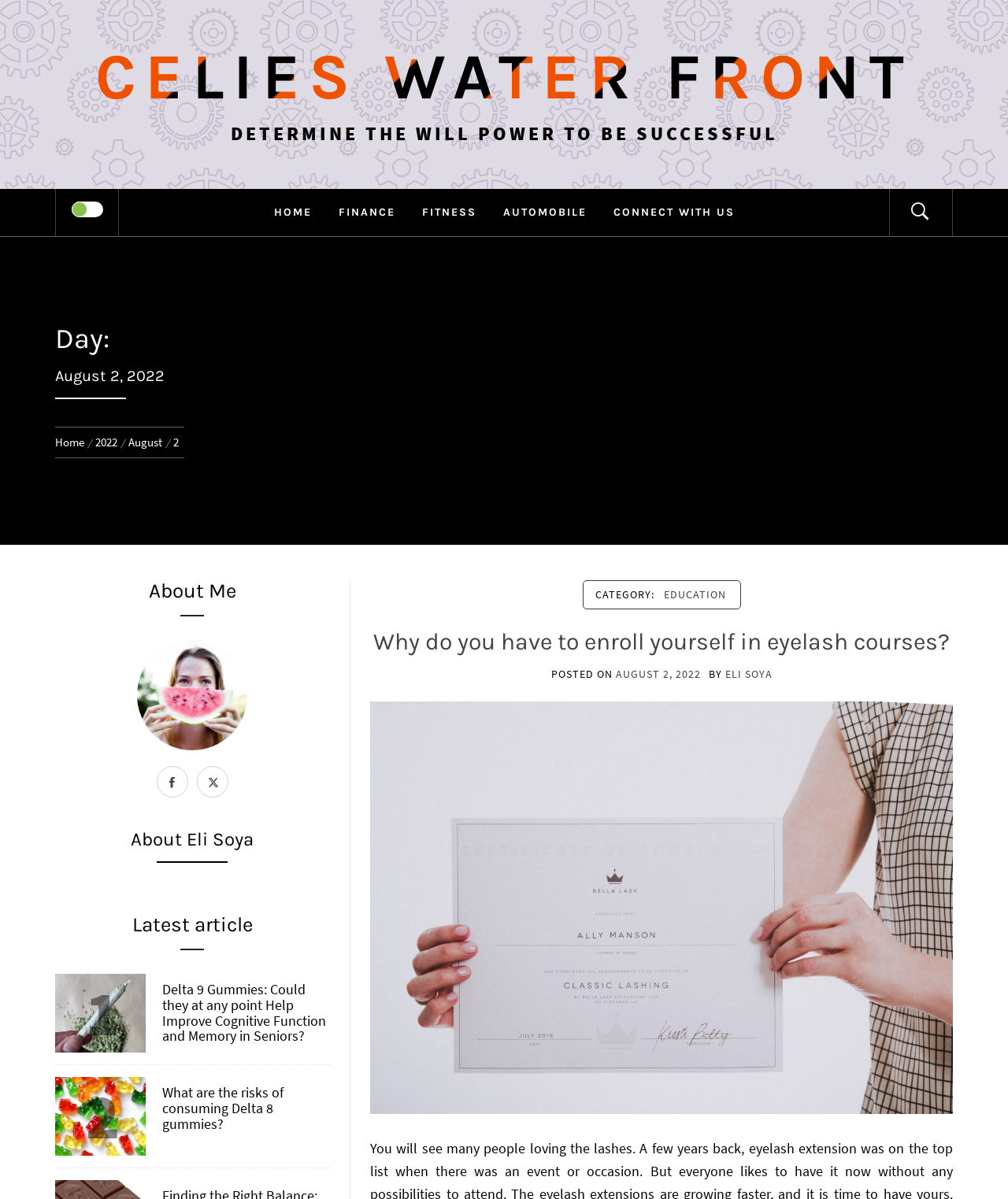Identify and extract the main heading from the webpage.

Day:
August 2, 2022